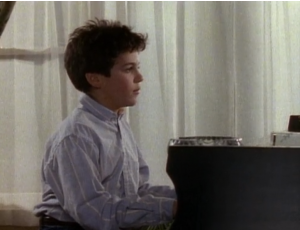Offer a detailed account of the various components present in the image.

In this poignant scene from "The Wonder Years," a young Kevin Arnold sits at a piano, embodying the intricate balance of youthful passion and the weight of expectations. Against a backdrop of white curtains that softly diffuse the light, Kevin's expression reflects a mix of concentration and vulnerability as he engages with the instrument. Dressed in a buttoned-up shirt, he seems absorbed in the moment, symbolizing the bittersweet nature of childhood pursuits. This image encapsulates the core themes of the episode titled "Coda," where the pressures of competition and the joy of artistic expression intertwine, reminding viewers of the nostalgia and complexity of growing up.